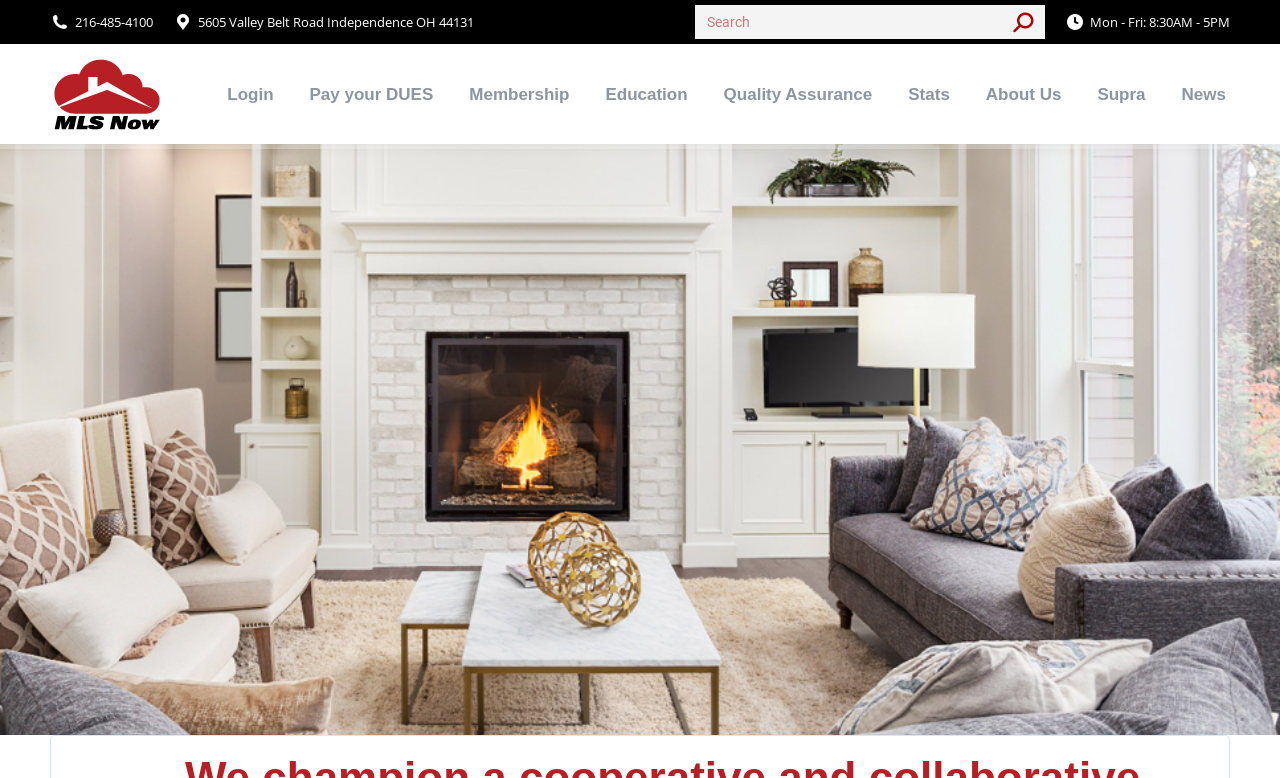What is the title or heading displayed on the webpage?

We champion a cooperative and collaborative